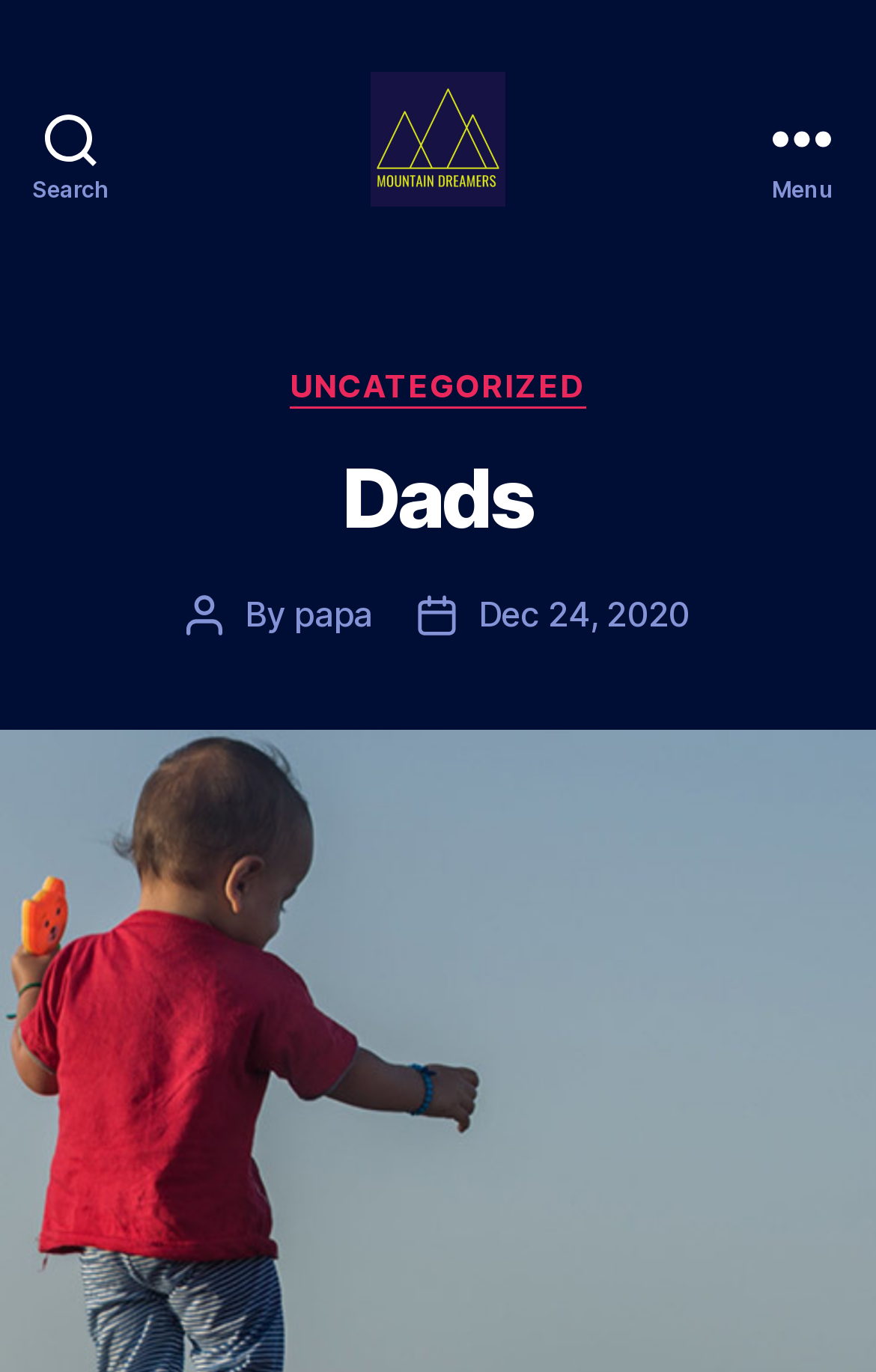What is the name of the image on the webpage?
Please answer the question with a single word or phrase, referencing the image.

Mountain Dreamers